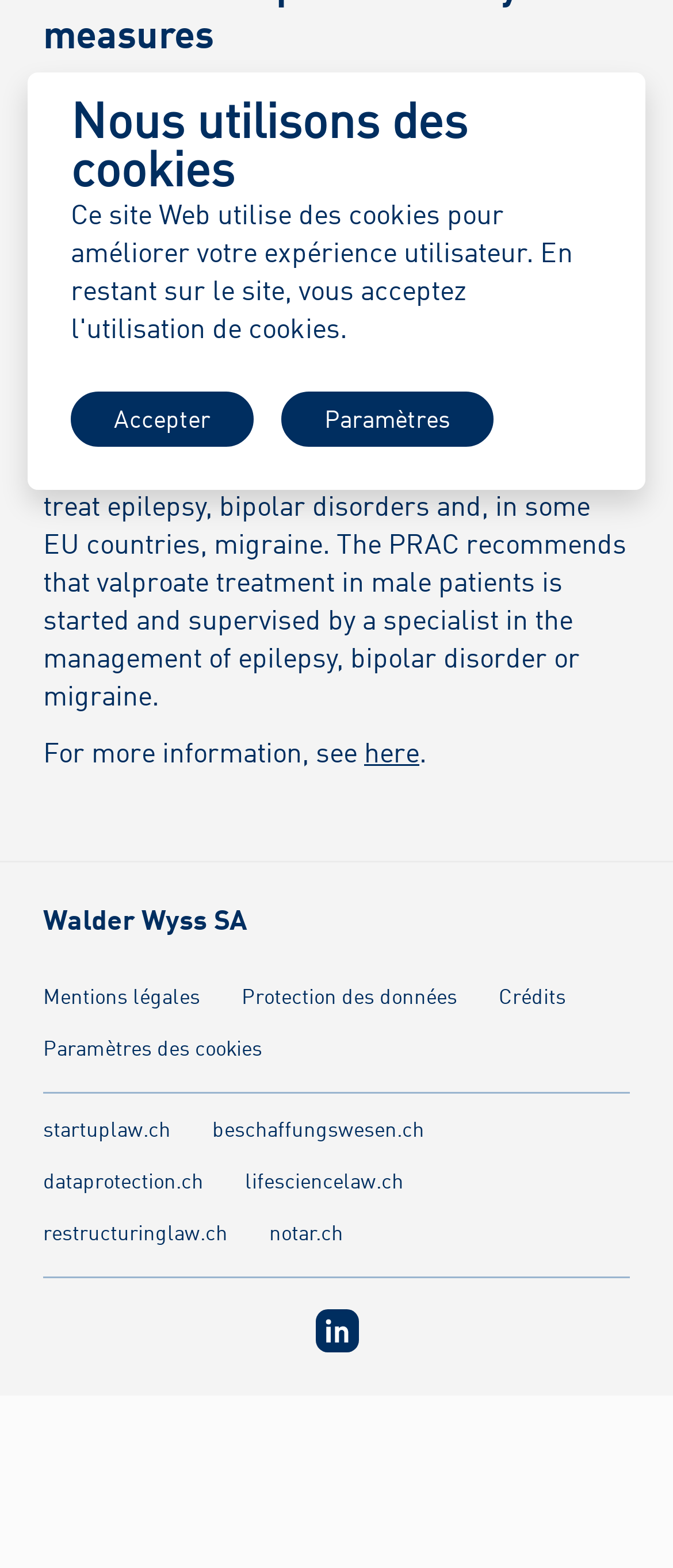Based on the element description Crédits, identify the bounding box of the UI element in the given webpage screenshot. The coordinates should be in the format (top-left x, top-left y, bottom-right x, bottom-right y) and must be between 0 and 1.

[0.741, 0.63, 0.841, 0.643]